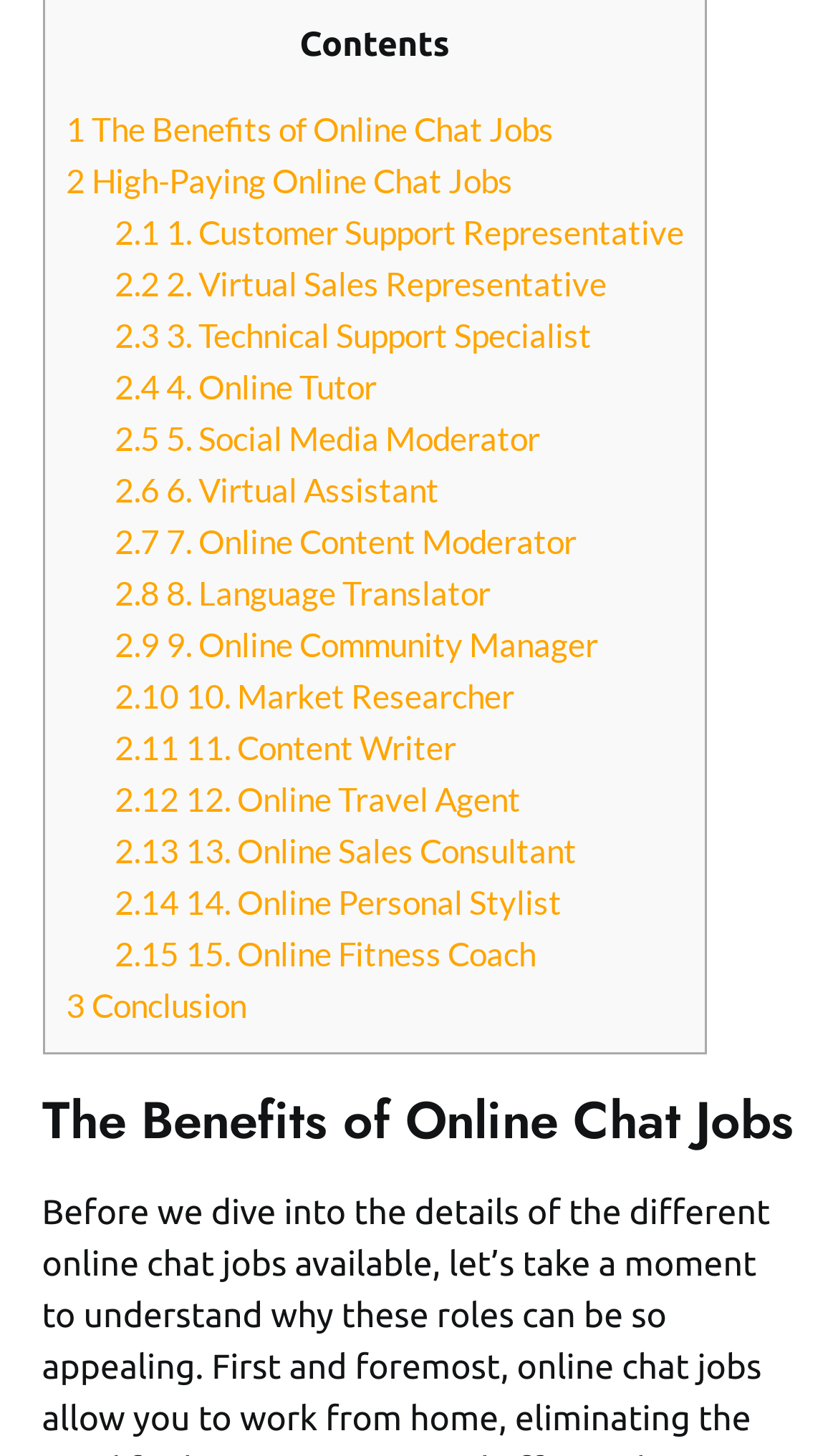Highlight the bounding box coordinates of the element that should be clicked to carry out the following instruction: "View '3 Conclusion'". The coordinates must be given as four float numbers ranging from 0 to 1, i.e., [left, top, right, bottom].

[0.078, 0.677, 0.294, 0.703]